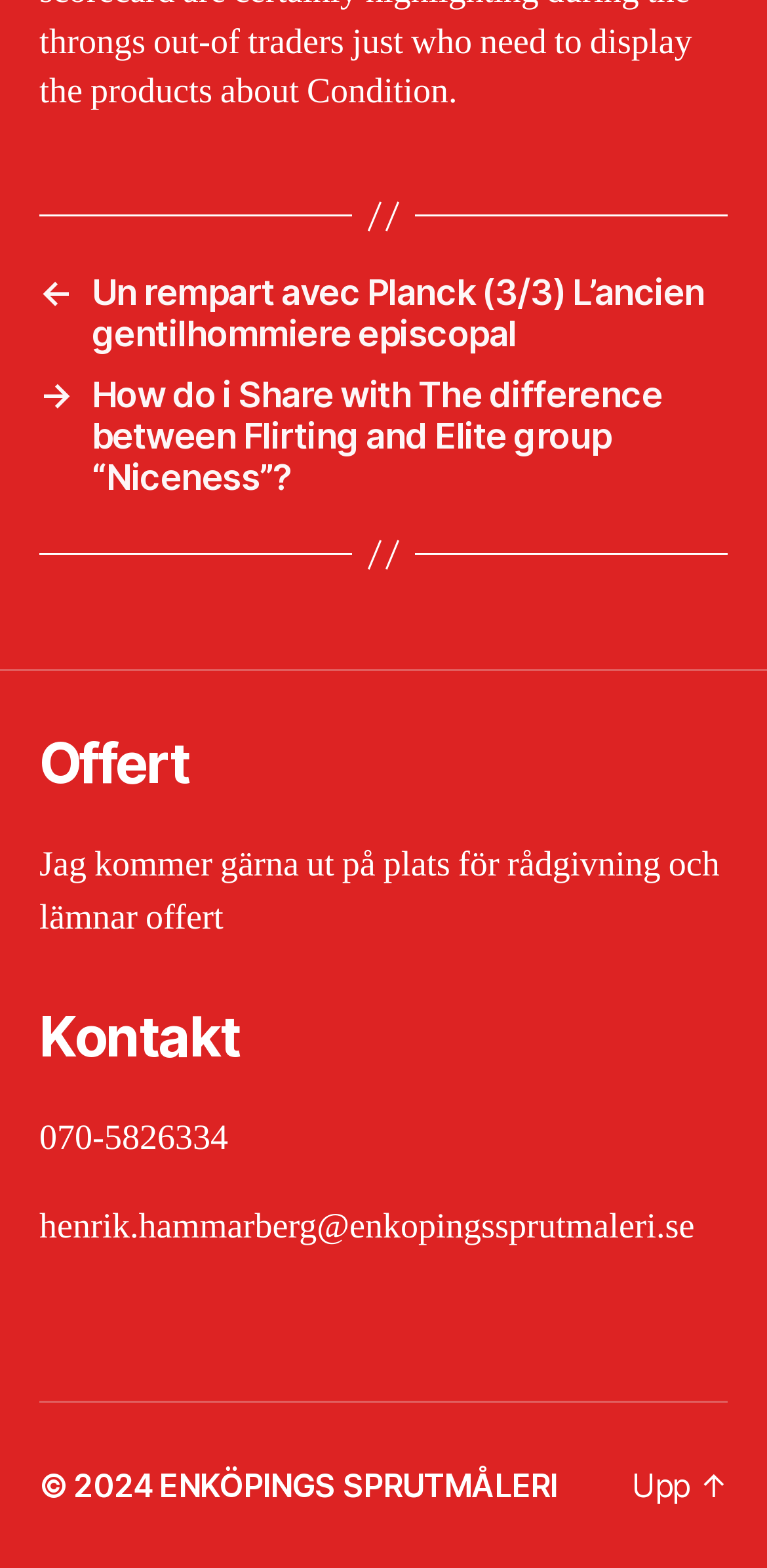Provide a one-word or one-phrase answer to the question:
What is the name of the company?

ENKÖPINGS SPRUTMÅLERI